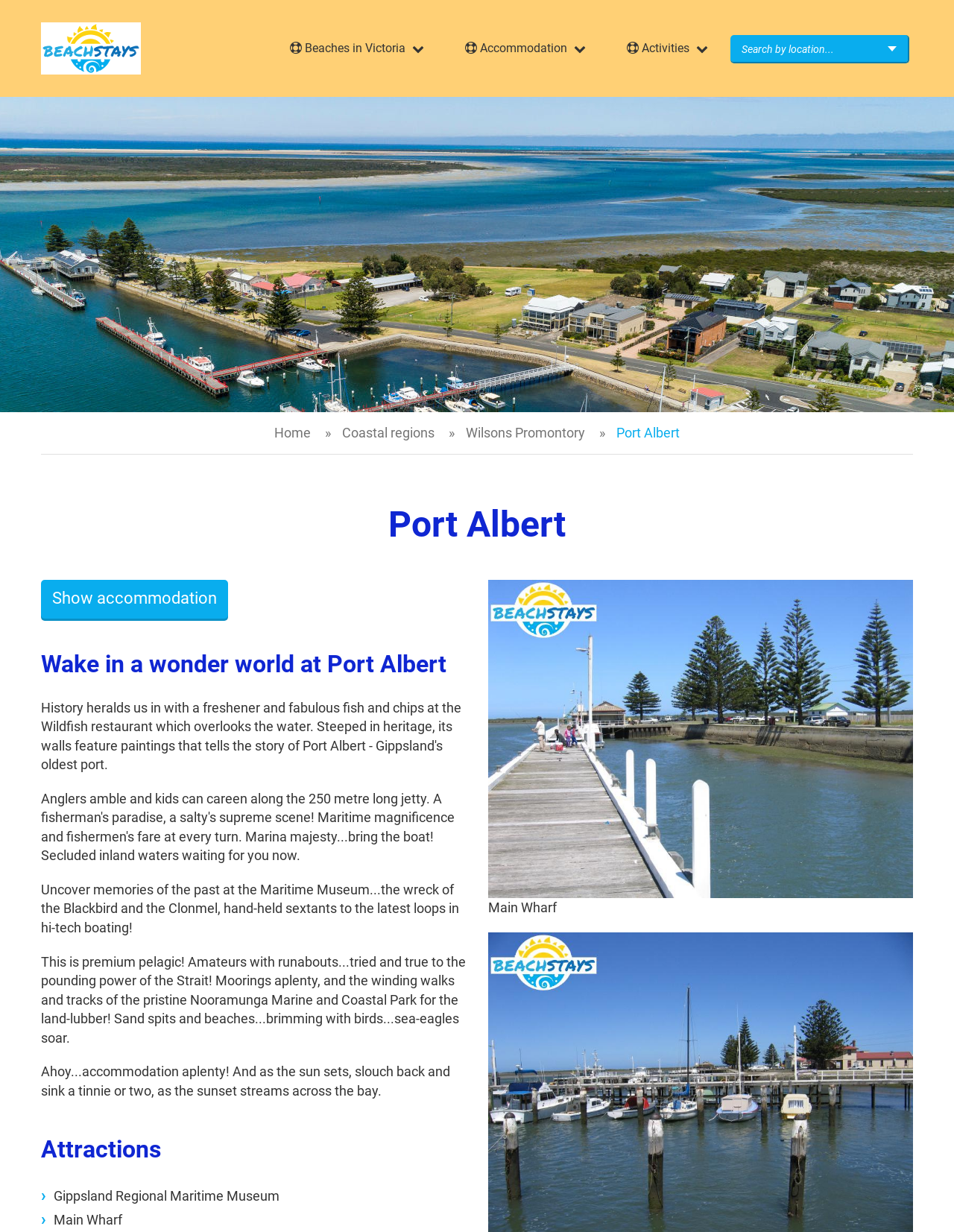Kindly determine the bounding box coordinates of the area that needs to be clicked to fulfill this instruction: "Click on Beach Stays".

[0.043, 0.018, 0.148, 0.06]